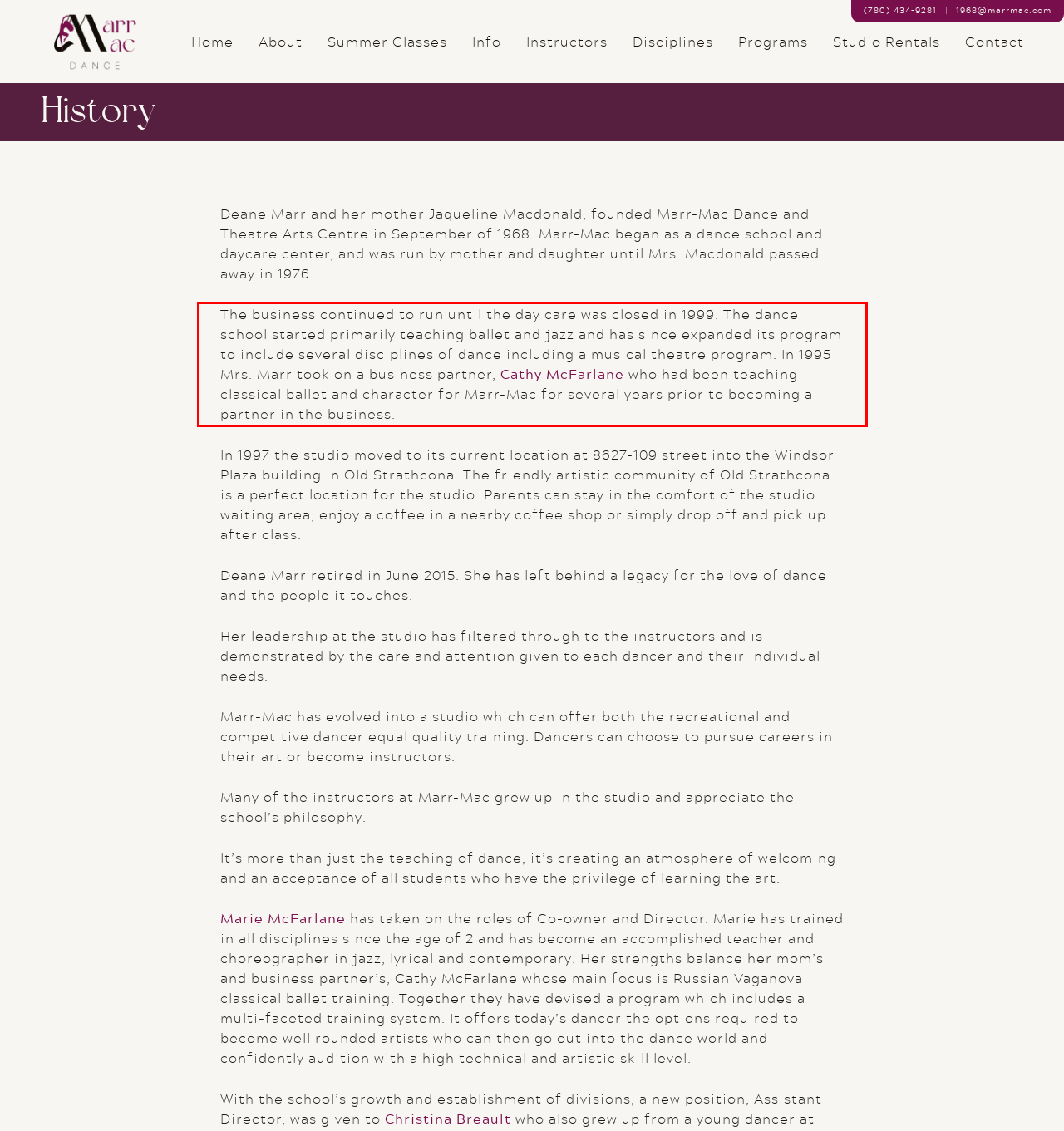Please examine the screenshot of the webpage and read the text present within the red rectangle bounding box.

The business continued to run until the day care was closed in 1999. The dance school started primarily teaching ballet and jazz and has since expanded its program to include several disciplines of dance including a musical theatre program. In 1995 Mrs. Marr took on a business partner, Cathy McFarlane who had been teaching classical ballet and character for Marr-Mac for several years prior to becoming a partner in the business.